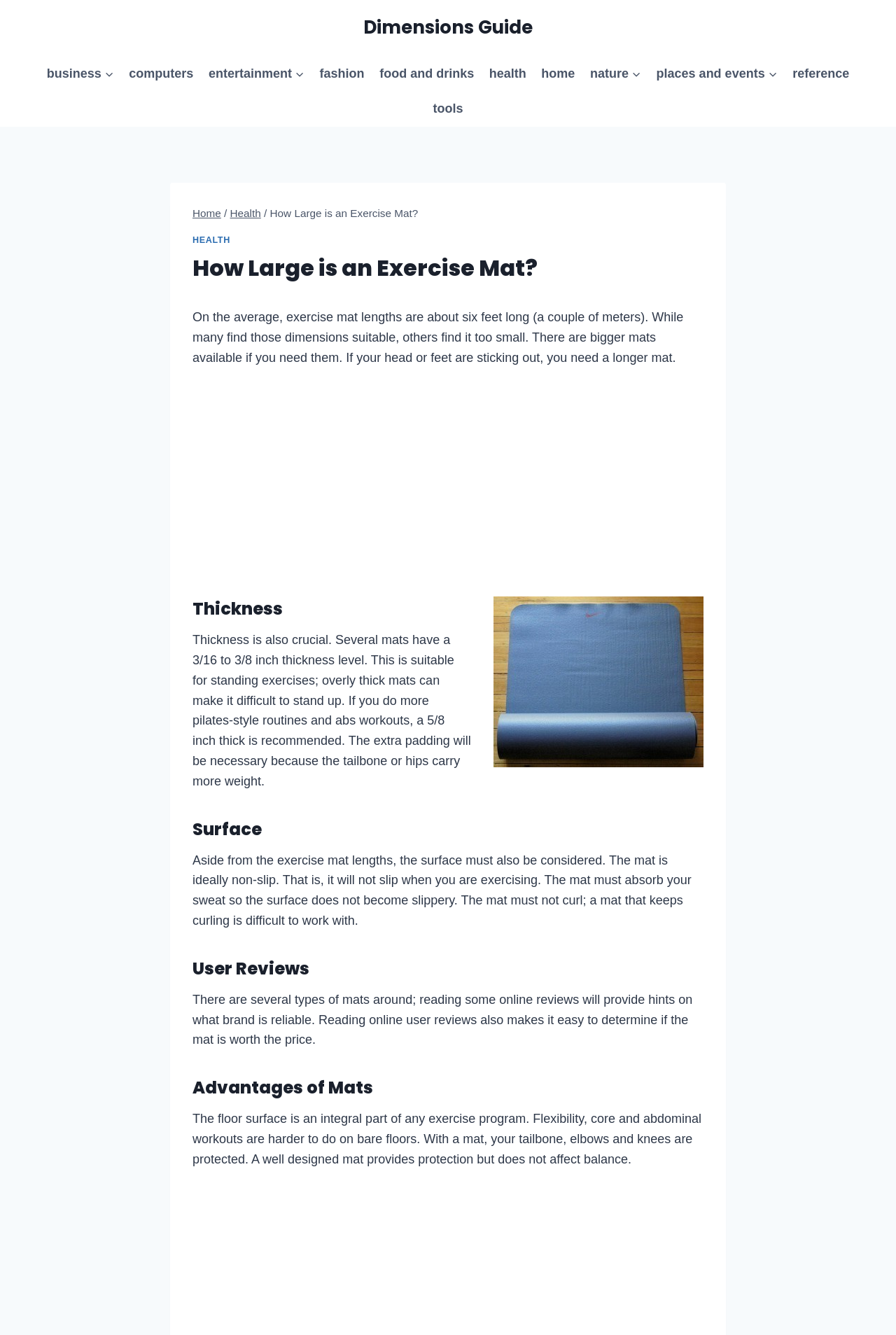Please provide the bounding box coordinates for the element that needs to be clicked to perform the following instruction: "Expand the 'Business' menu". The coordinates should be given as four float numbers between 0 and 1, i.e., [left, top, right, bottom].

[0.116, 0.042, 0.129, 0.068]